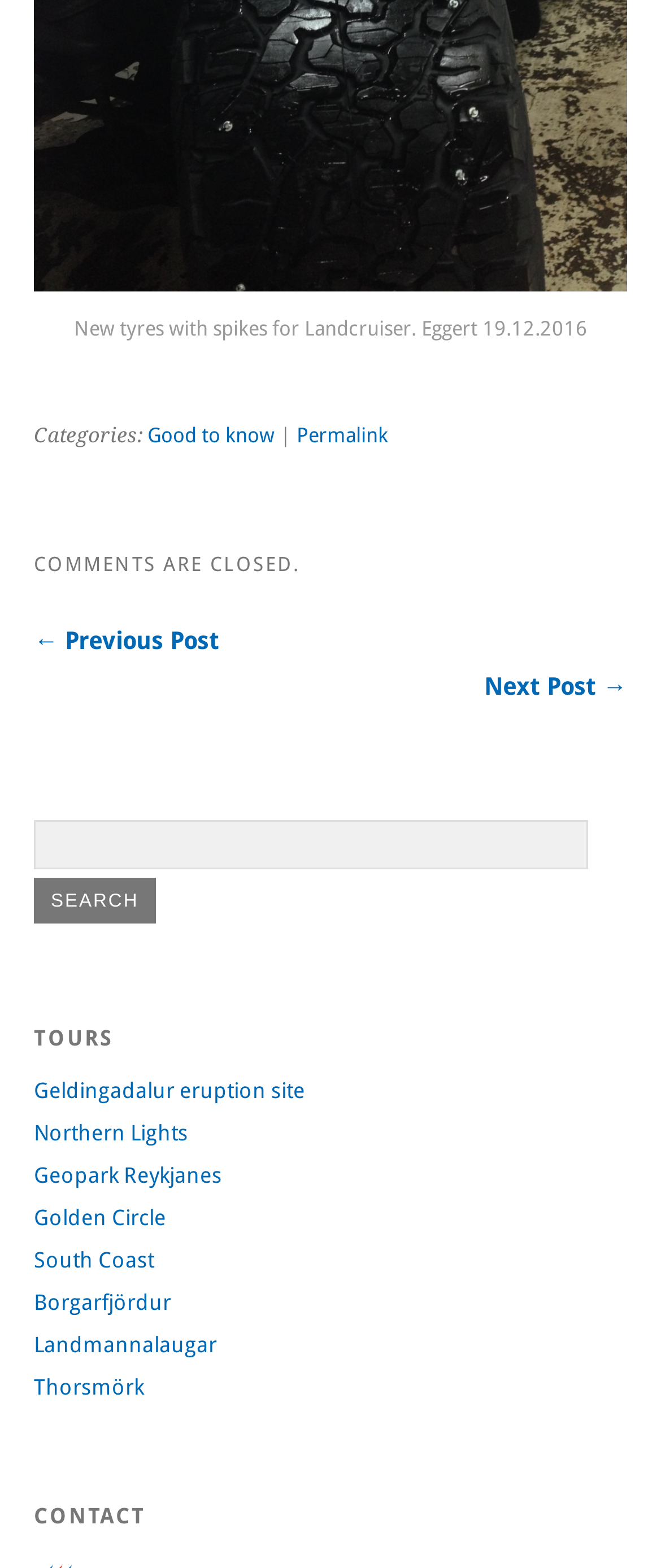Locate the bounding box coordinates of the UI element described by: "Thorsmörk". Provide the coordinates as four float numbers between 0 and 1, formatted as [left, top, right, bottom].

[0.051, 0.876, 0.218, 0.892]